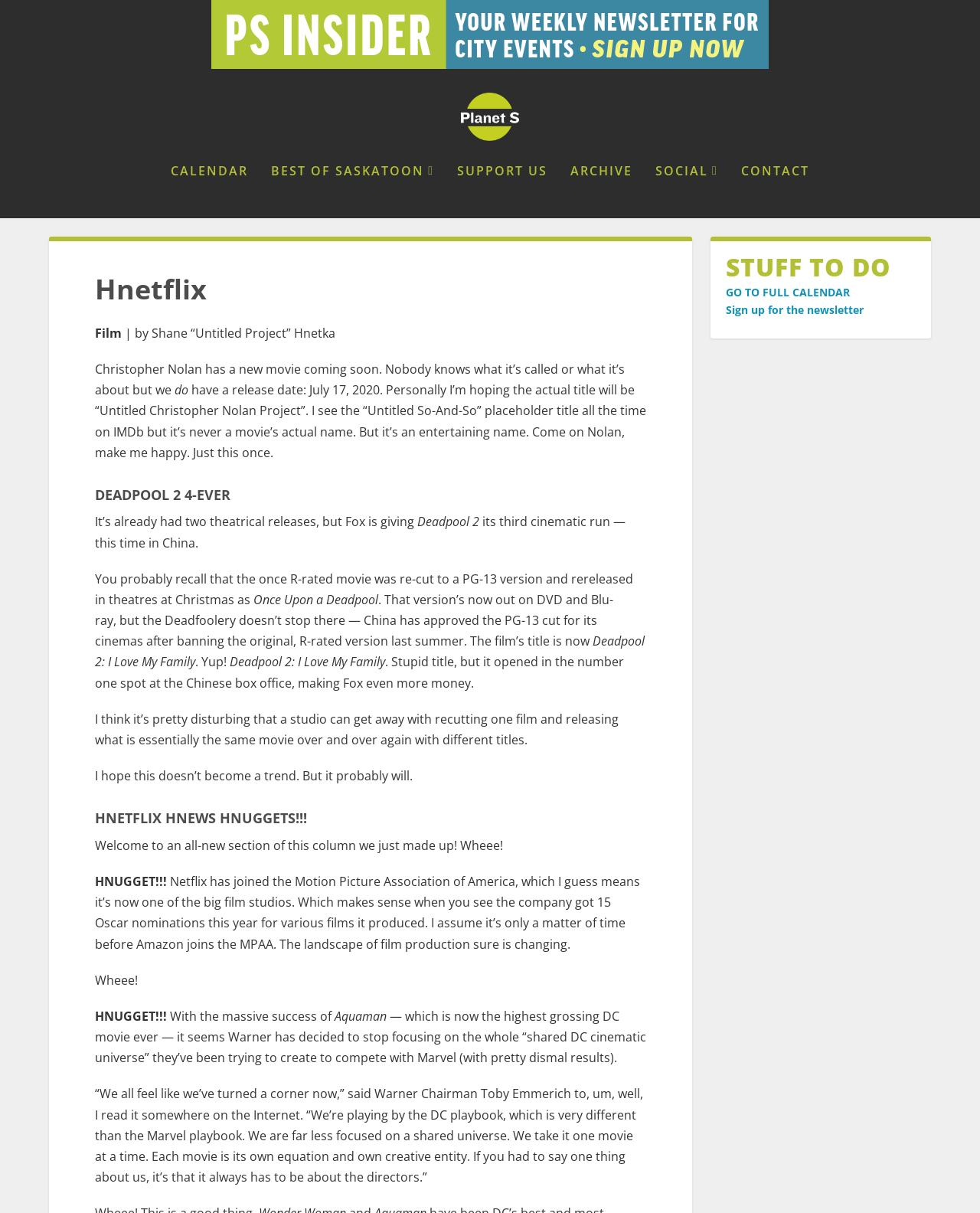Please answer the following question using a single word or phrase: 
What is the name of the section that starts with 'Welcome to an all-new section of this column we just made up!'?

HNETFLIX HNEWS HNUGGETS!!!